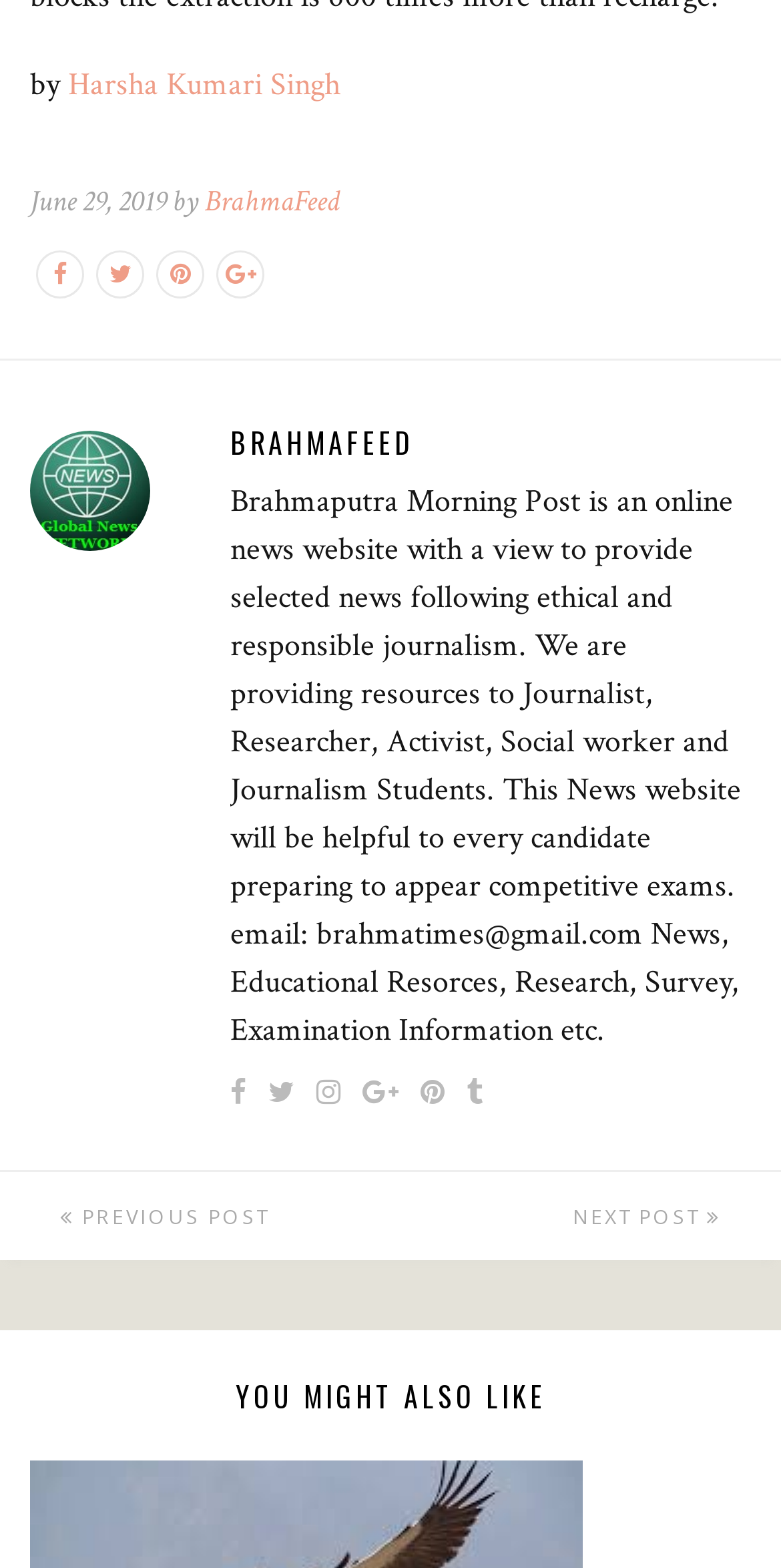Extract the bounding box coordinates of the UI element described by: "Harsha Kumari Singh". The coordinates should include four float numbers ranging from 0 to 1, e.g., [left, top, right, bottom].

[0.087, 0.041, 0.436, 0.068]